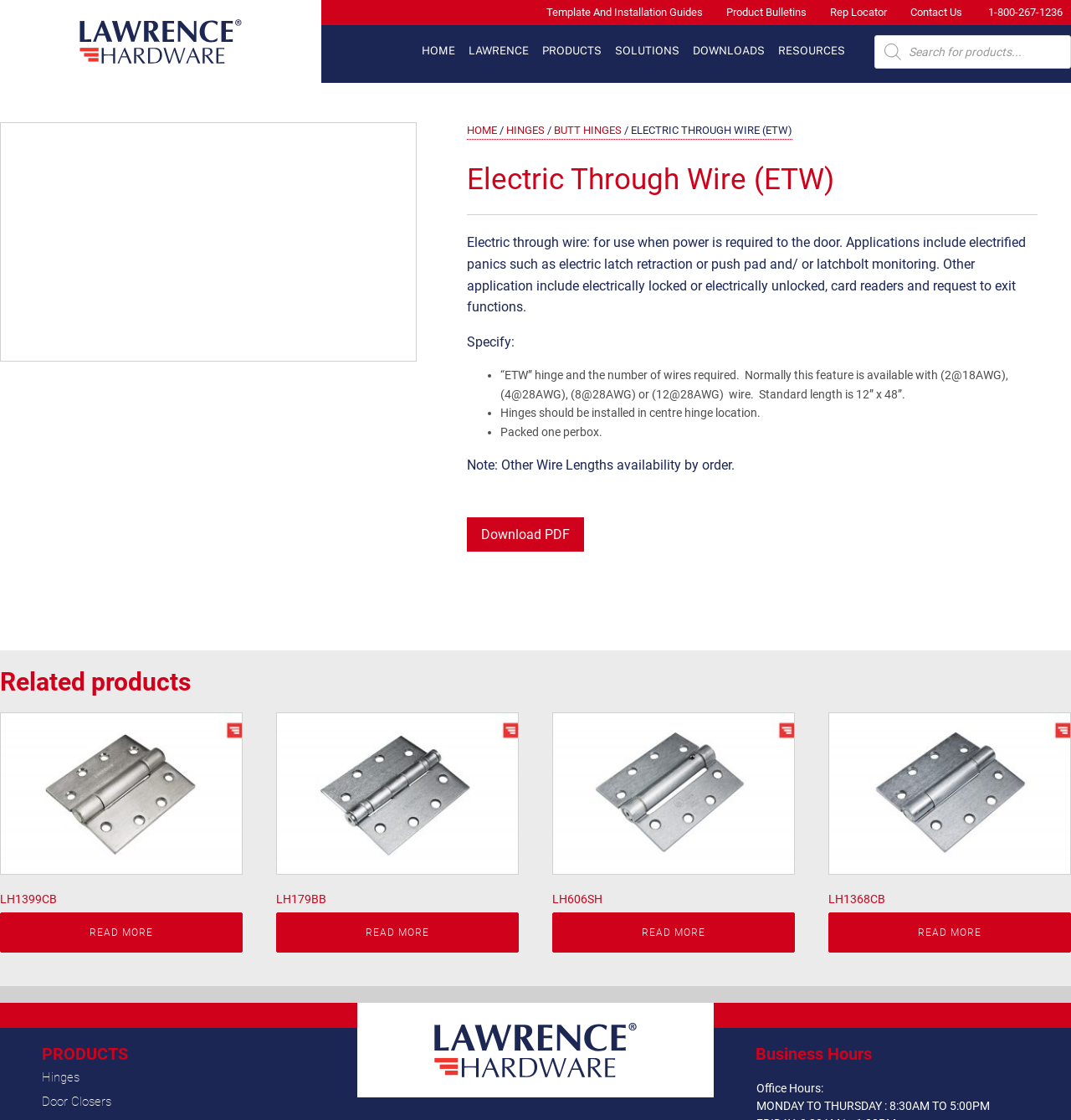Ascertain the bounding box coordinates for the UI element detailed here: "Disclaimer". The coordinates should be provided as [left, top, right, bottom] with each value being a float between 0 and 1.

None